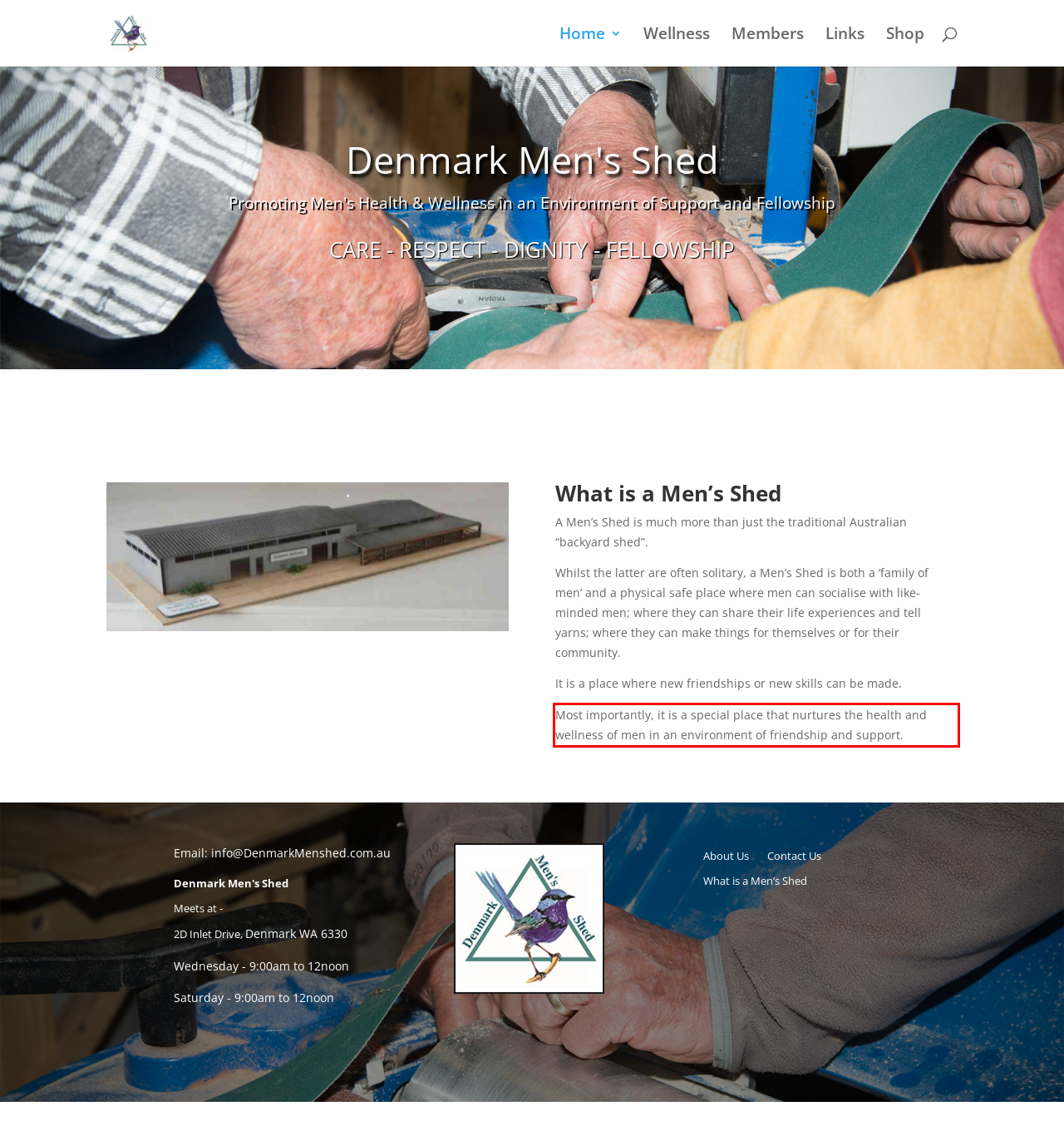Identify the red bounding box in the webpage screenshot and perform OCR to generate the text content enclosed.

Most importantly, it is a special place that nurtures the health and wellness of men in an environment of friendship and support.